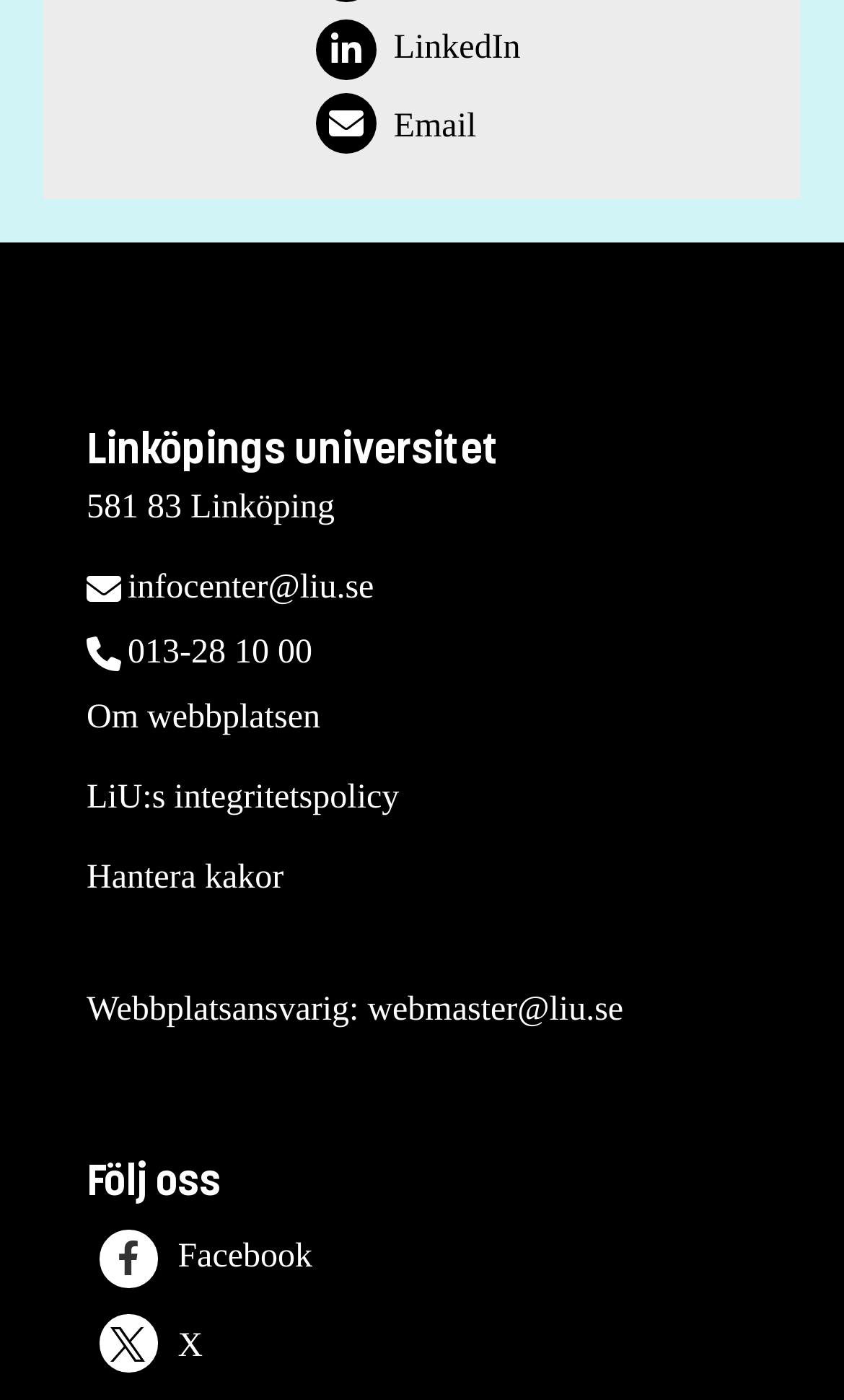Answer the question below using just one word or a short phrase: 
What is the email address of the webmaster?

webmaster@liu.se